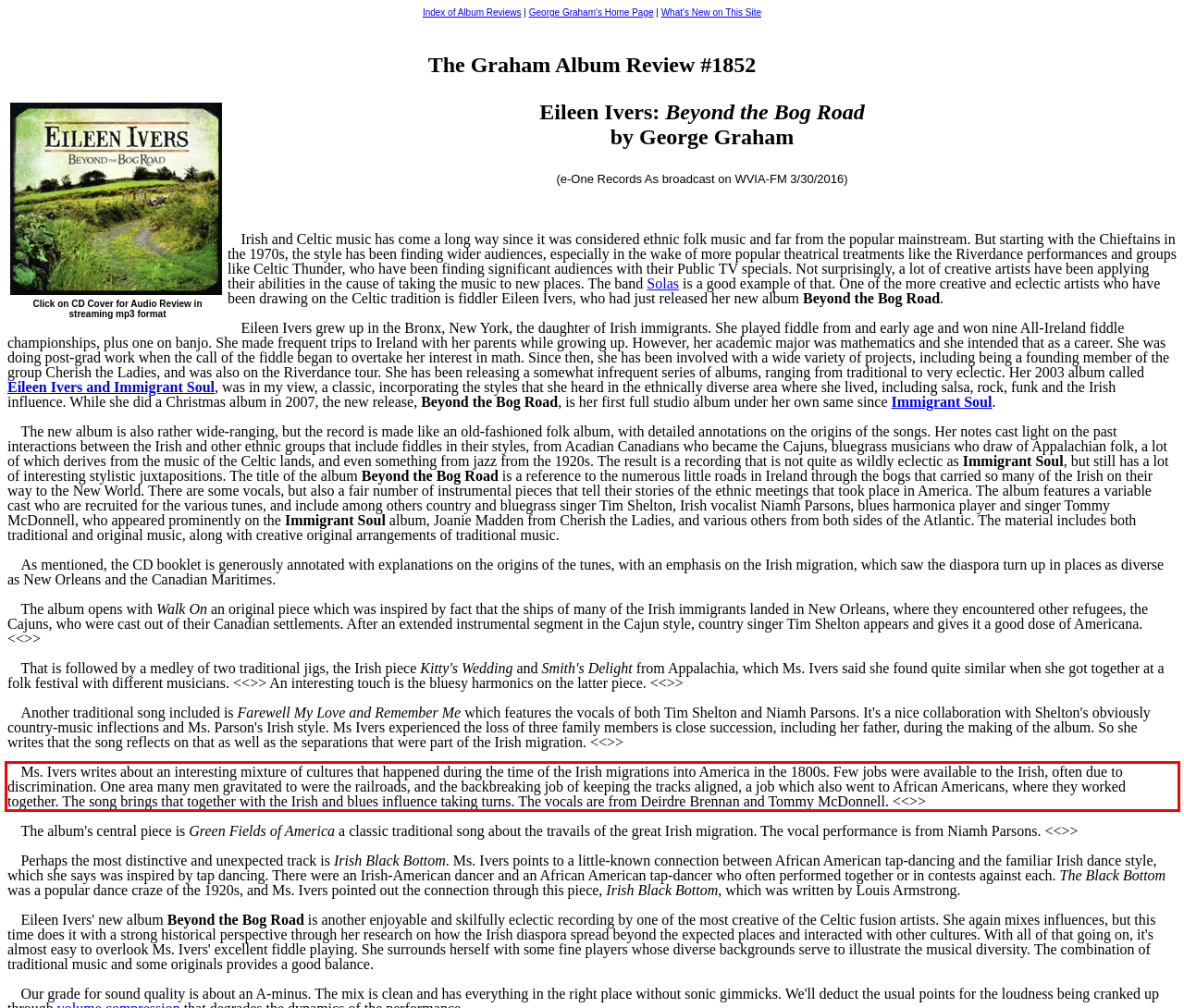Please extract the text content from the UI element enclosed by the red rectangle in the screenshot.

Ms. Ivers writes about an interesting mixture of cultures that happened during the time of the Irish migrations into America in the 1800s. Few jobs were available to the Irish, often due to discrimination. One area many men gravitated to were the railroads, and the backbreaking job of keeping the tracks aligned, a job which also went to African Americans, where they worked together. The song brings that together with the Irish and blues influence taking turns. The vocals are from Deirdre Brennan and Tommy McDonnell. <<>>